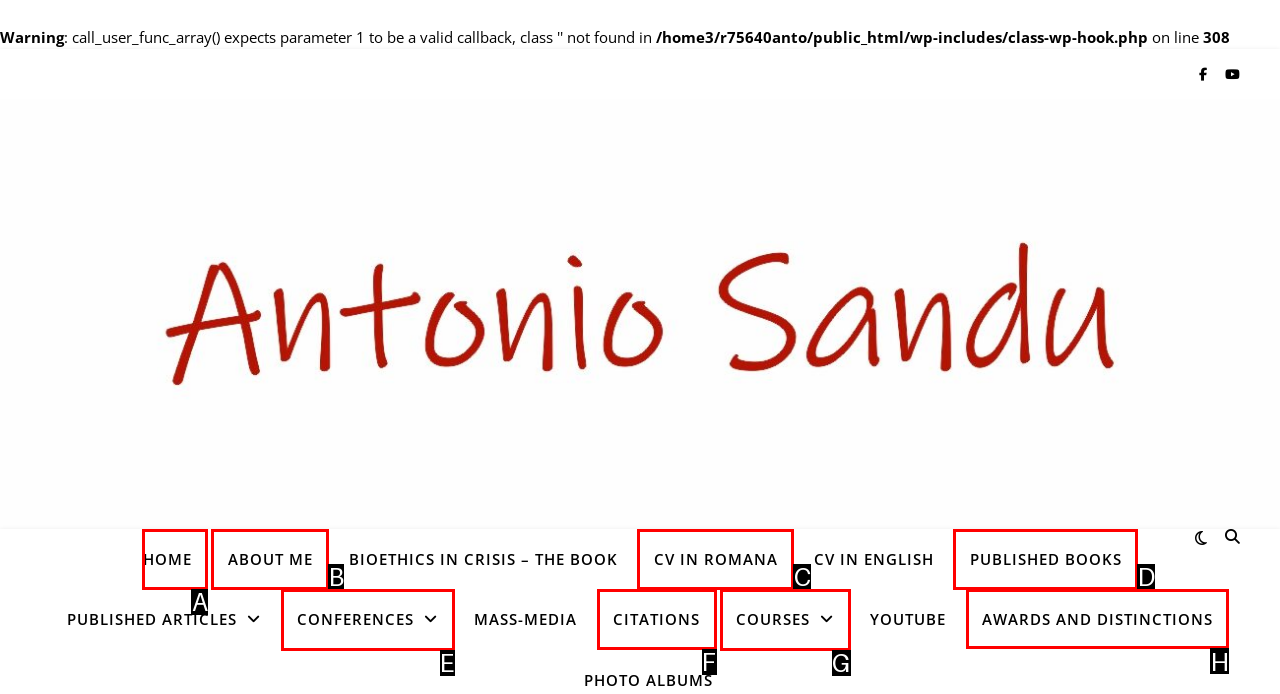Choose the letter of the option that needs to be clicked to perform the task: check awards and distinctions. Answer with the letter.

H